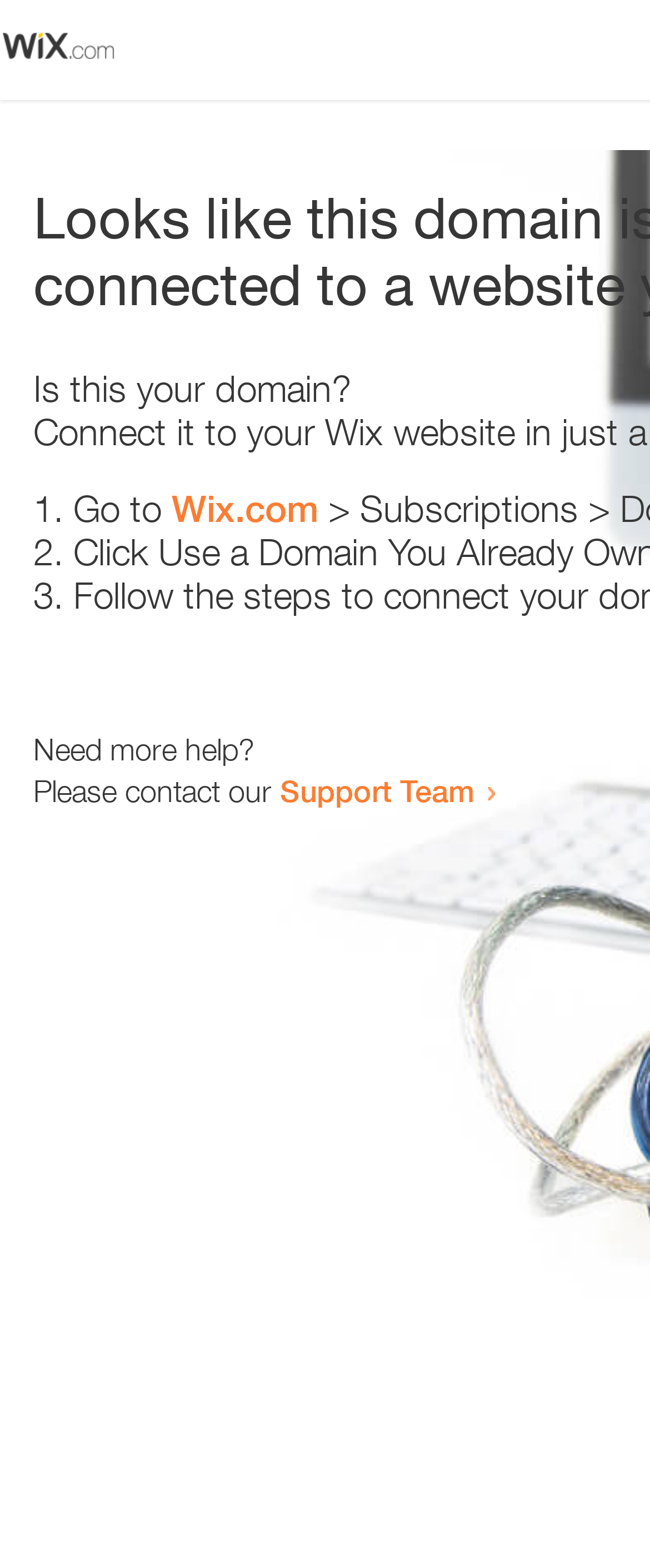Describe all the key features and sections of the webpage thoroughly.

The webpage appears to be an error page, with a small image at the top left corner. Below the image, there is a question "Is this your domain?" in a prominent position. 

To the right of the question, there is a numbered list with three items. The first item starts with "1." and suggests going to "Wix.com". The second item starts with "2." and the third item starts with "3.", but their contents are not specified. 

Below the list, there is a message "Need more help?" followed by a sentence "Please contact our Support Team" with a link to the Support Team. The link is positioned to the right of the sentence.